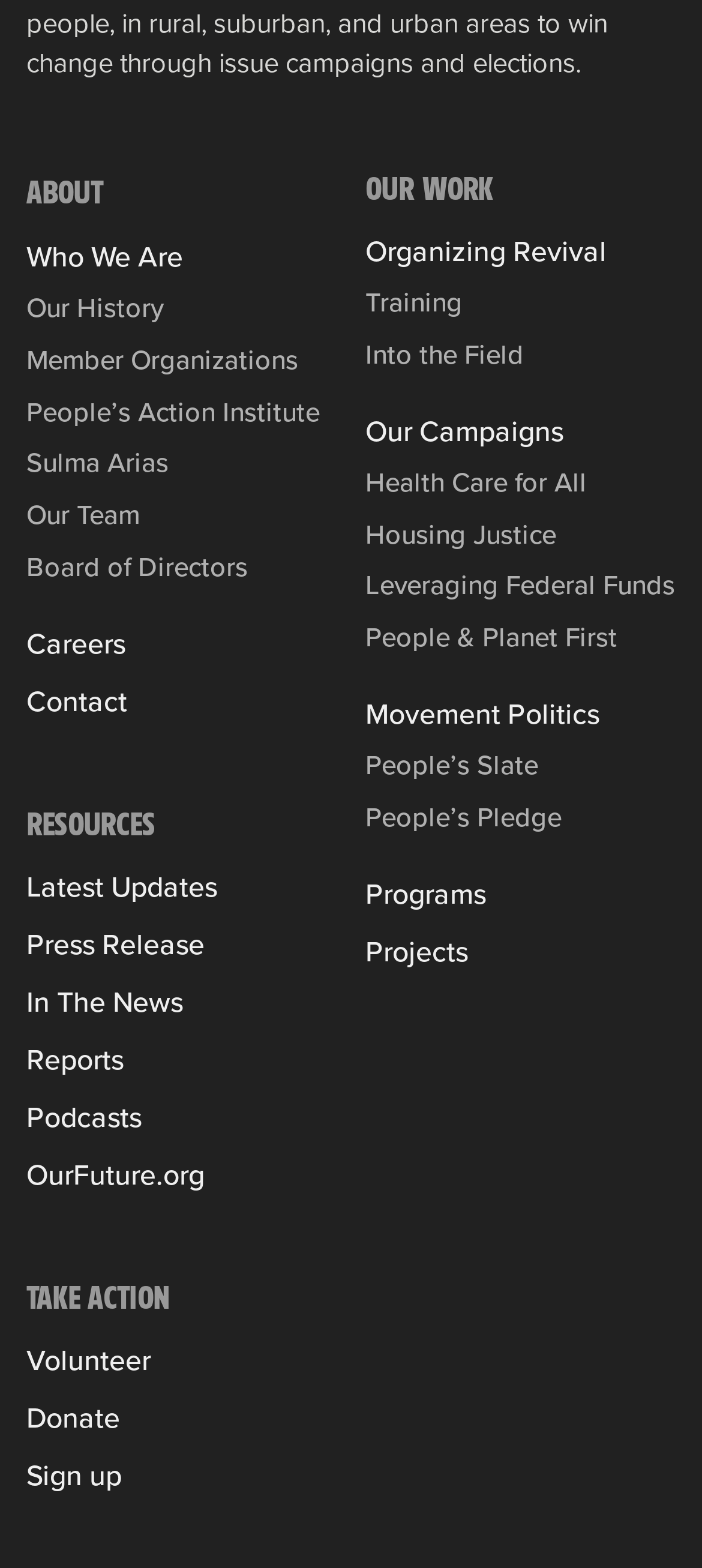Please find the bounding box for the UI element described by: "Member Organizations".

[0.038, 0.209, 0.455, 0.242]